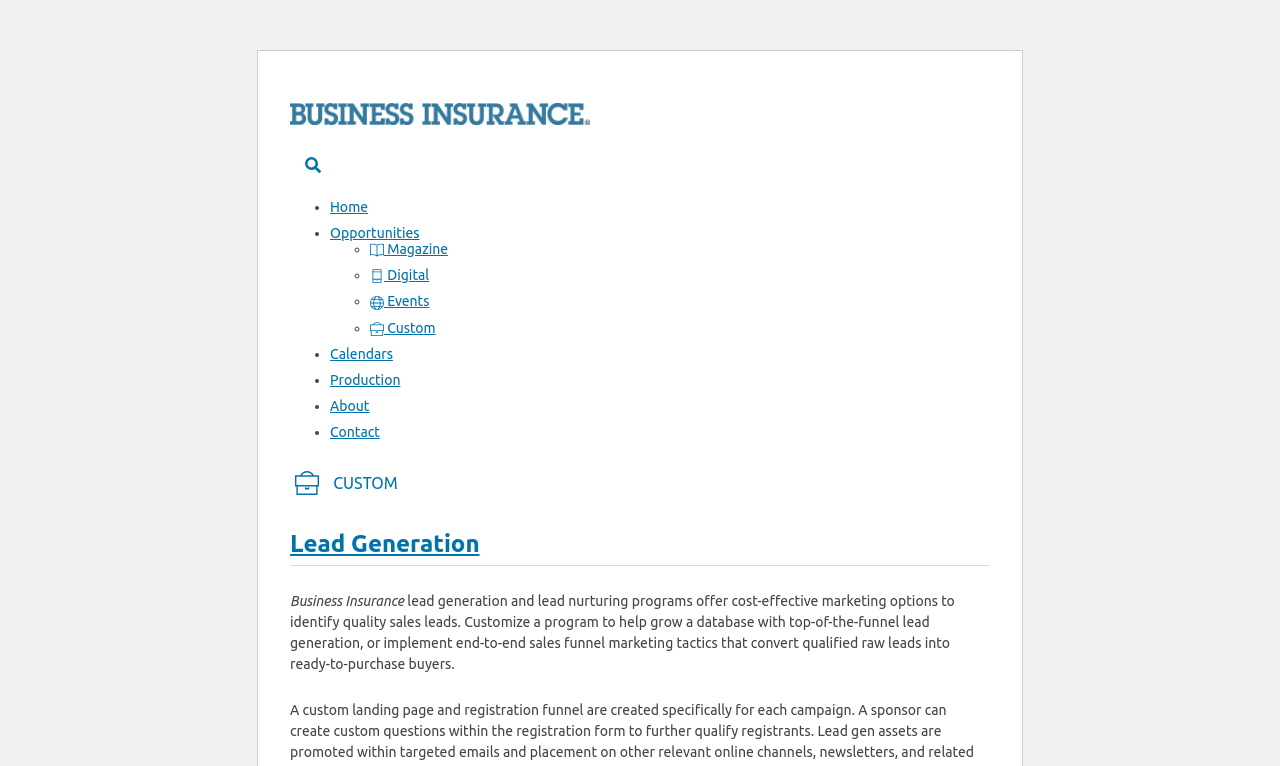What is the shape of the list marker before the 'Home' link?
Please answer the question with as much detail as possible using the screenshot.

The shape of the list marker before the 'Home' link is a bullet point '•' which is used to indicate the start of a list item.